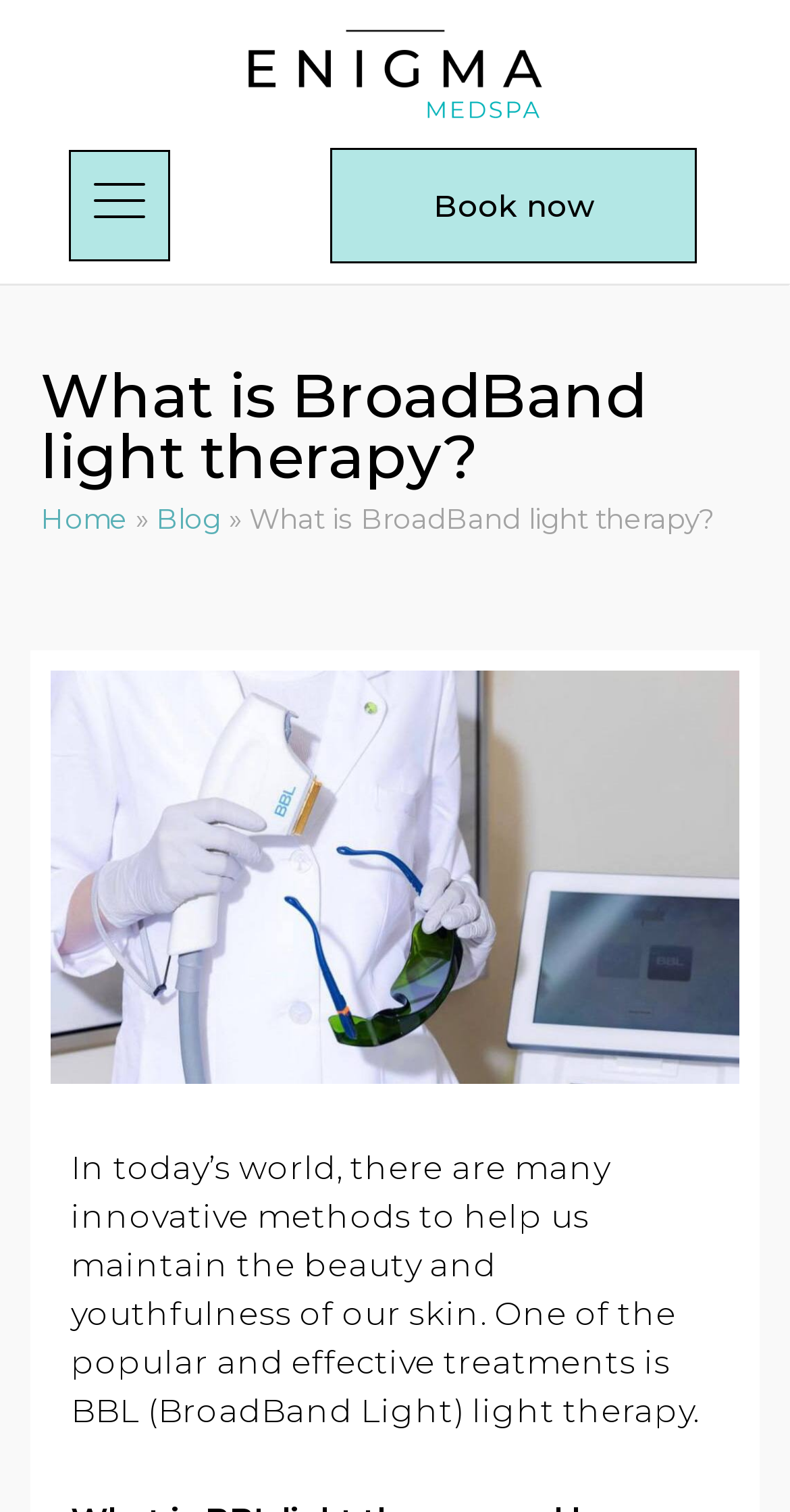Answer briefly with one word or phrase:
How many links are there in the top navigation bar?

3